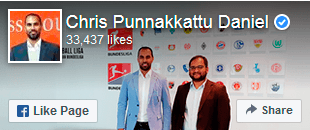What is the context of the event in the image?
Look at the screenshot and respond with a single word or phrase.

Promotional activities or announcement